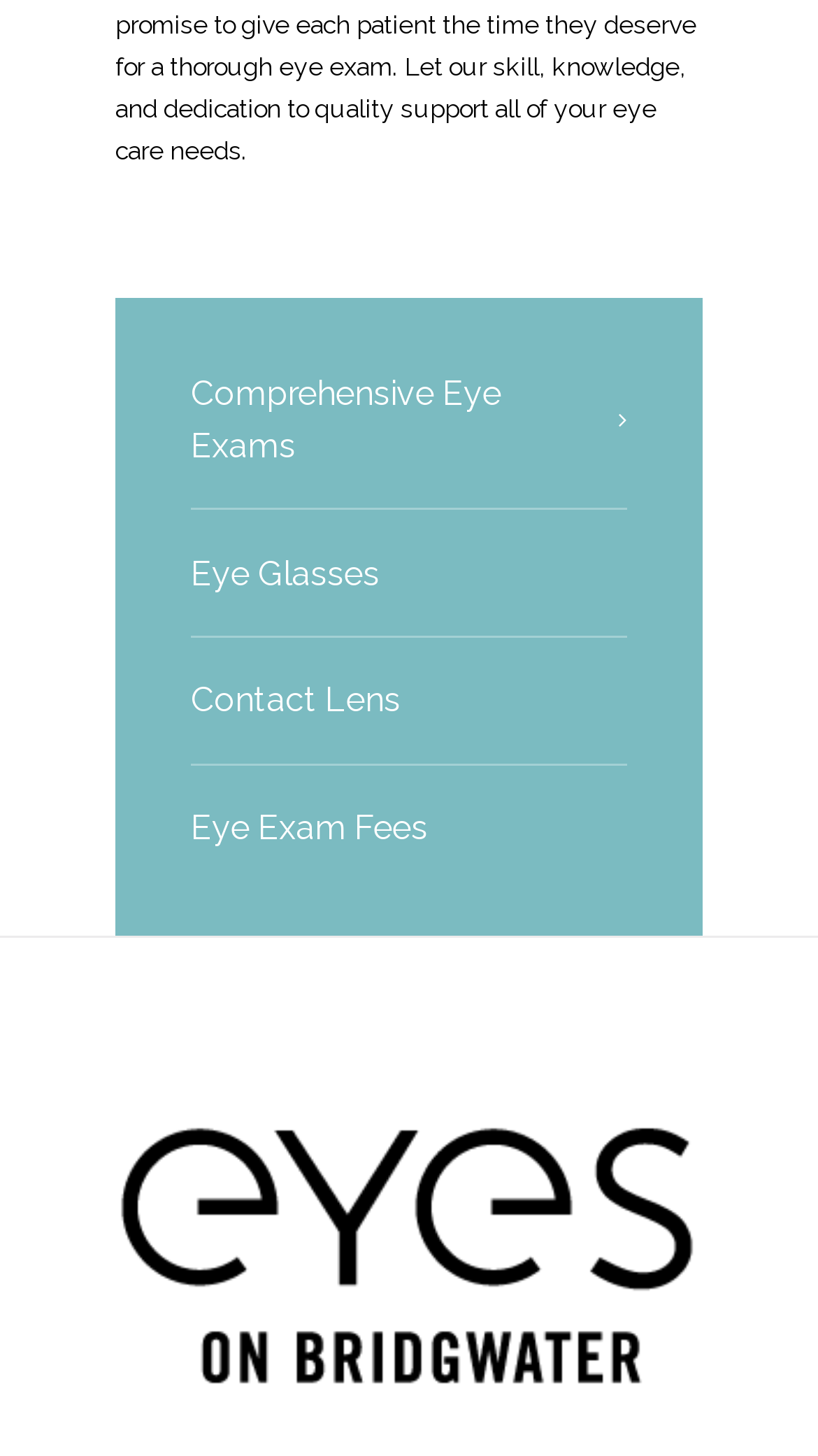How many links are there in the top section?
Based on the image, answer the question with as much detail as possible.

I counted the number of links in the top section of the webpage, which are 'Comprehensive Eye Exams', 'Eye Glasses', 'Contact Lens', and 'Eye Exam Fees'. There are 4 links in total.